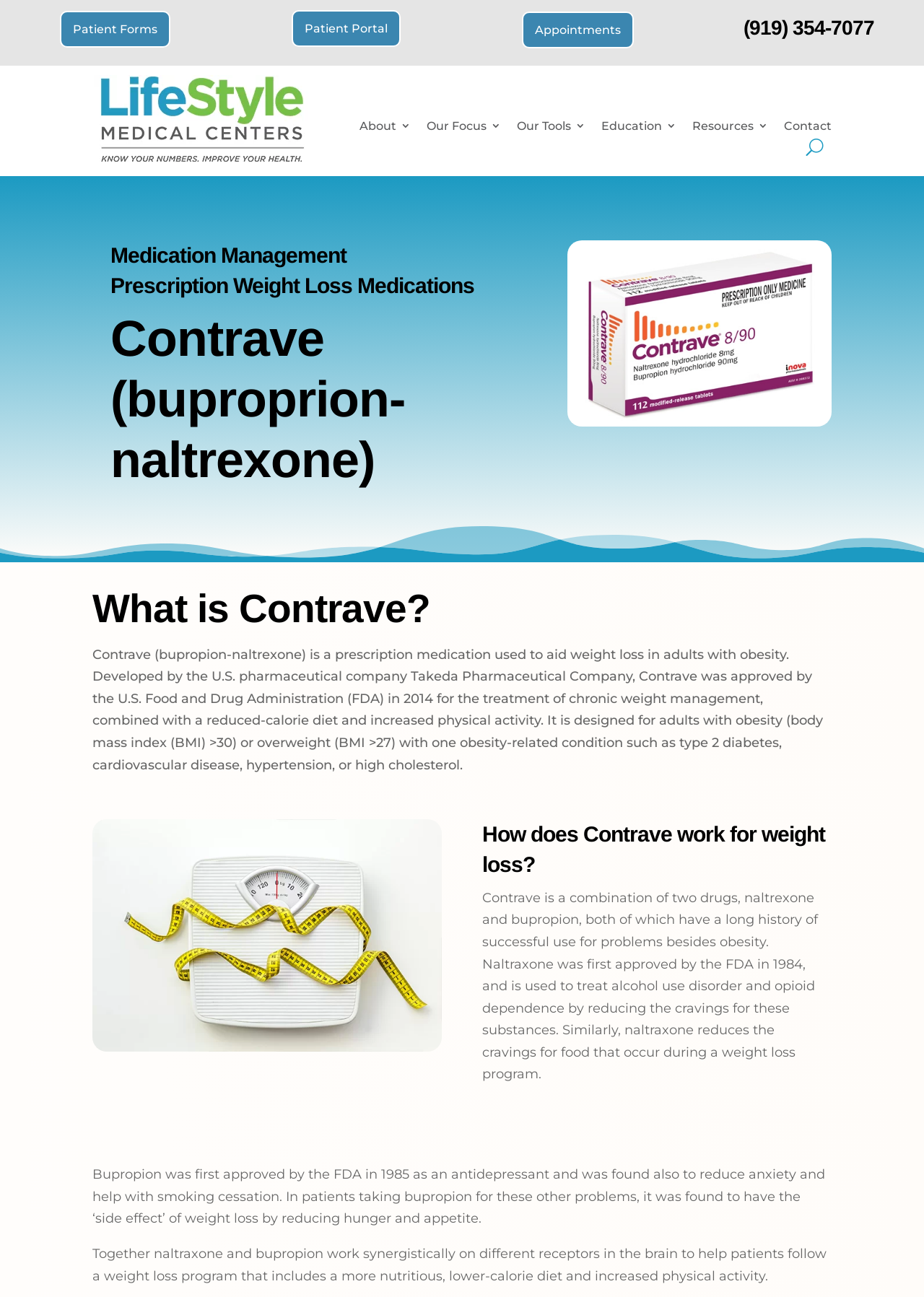Could you determine the bounding box coordinates of the clickable element to complete the instruction: "Click Patient Forms"? Provide the coordinates as four float numbers between 0 and 1, i.e., [left, top, right, bottom].

[0.065, 0.008, 0.185, 0.037]